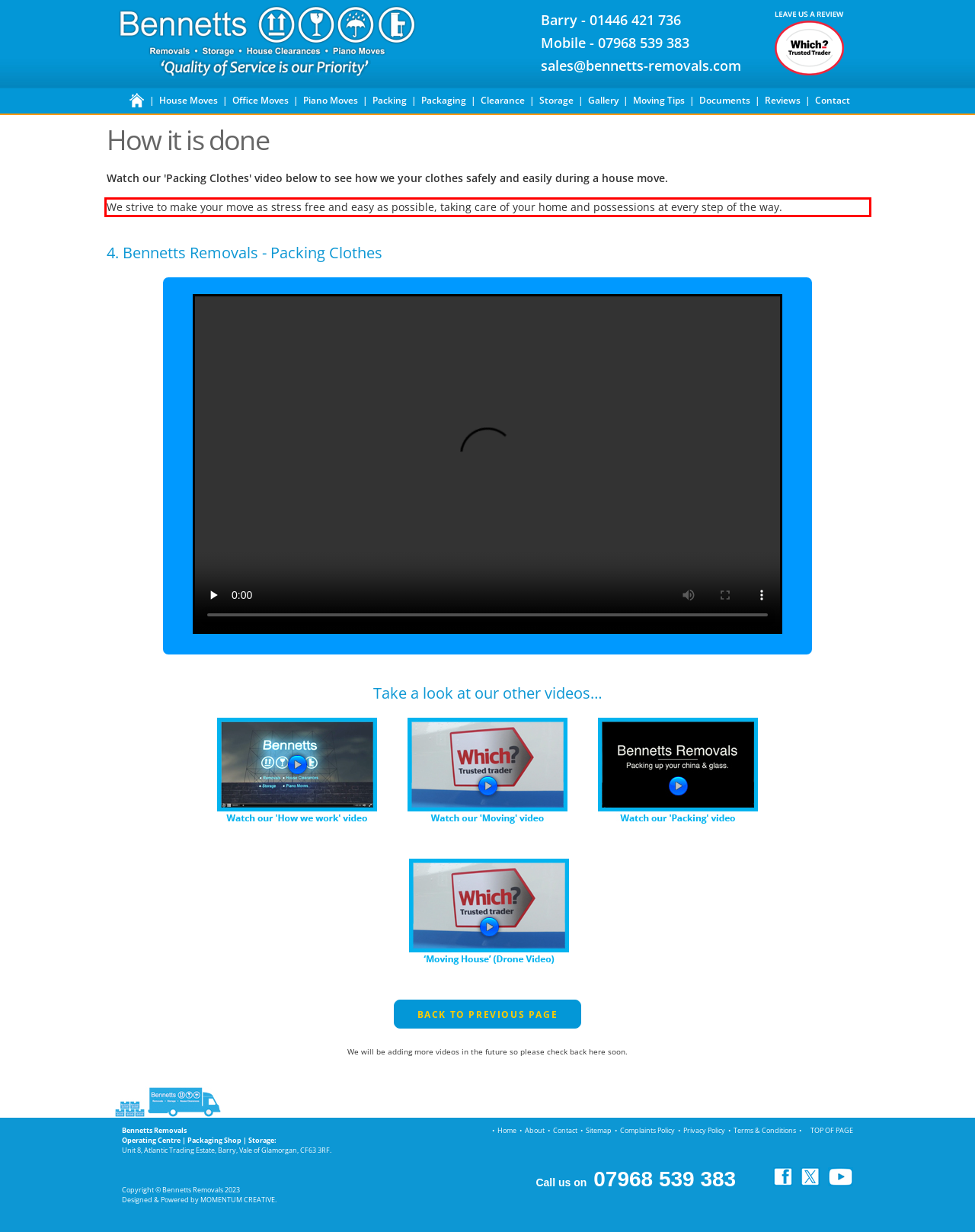Your task is to recognize and extract the text content from the UI element enclosed in the red bounding box on the webpage screenshot.

We strive to make your move as stress free and easy as possible, taking care of your home and possessions at every step of the way.